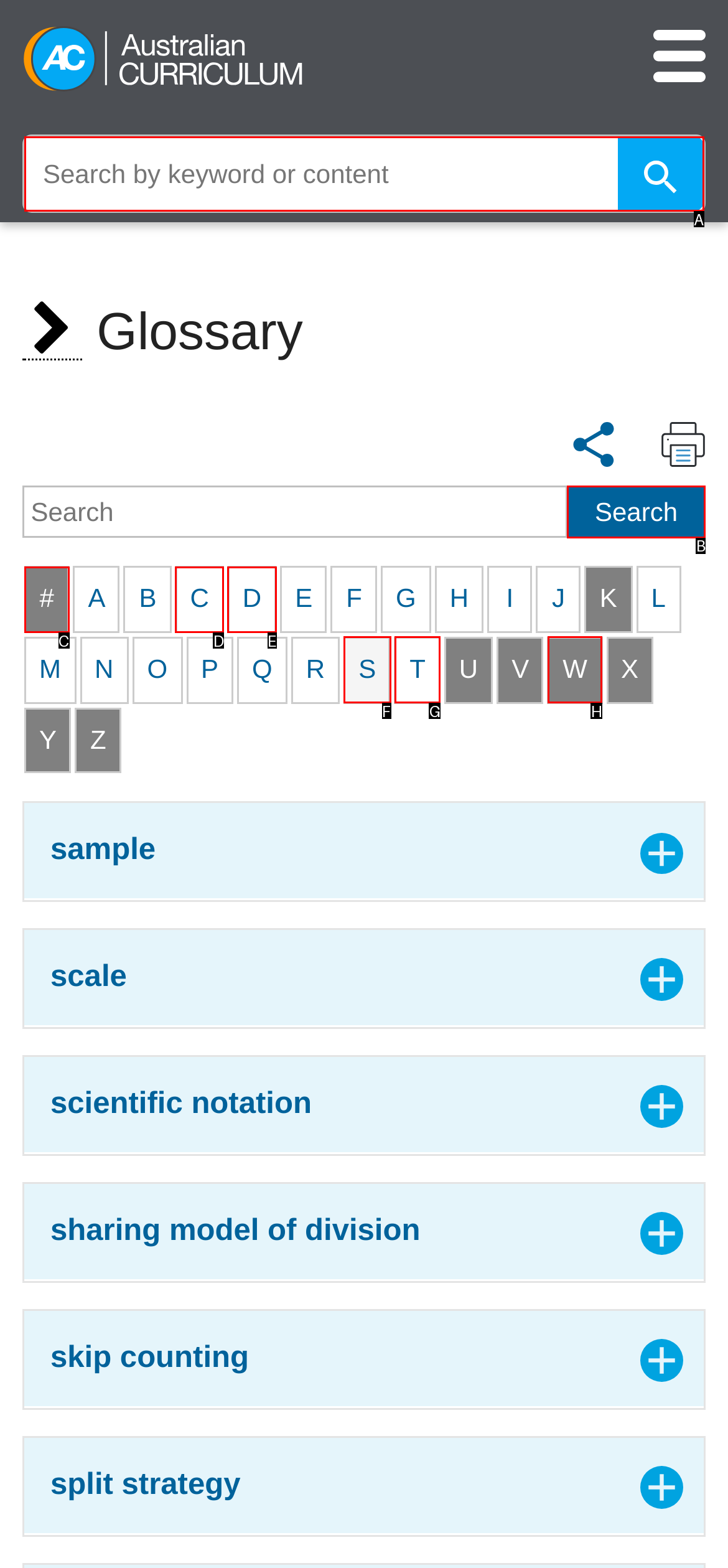Identify the HTML element to click to execute this task: Click on the 'Search' button Respond with the letter corresponding to the proper option.

B